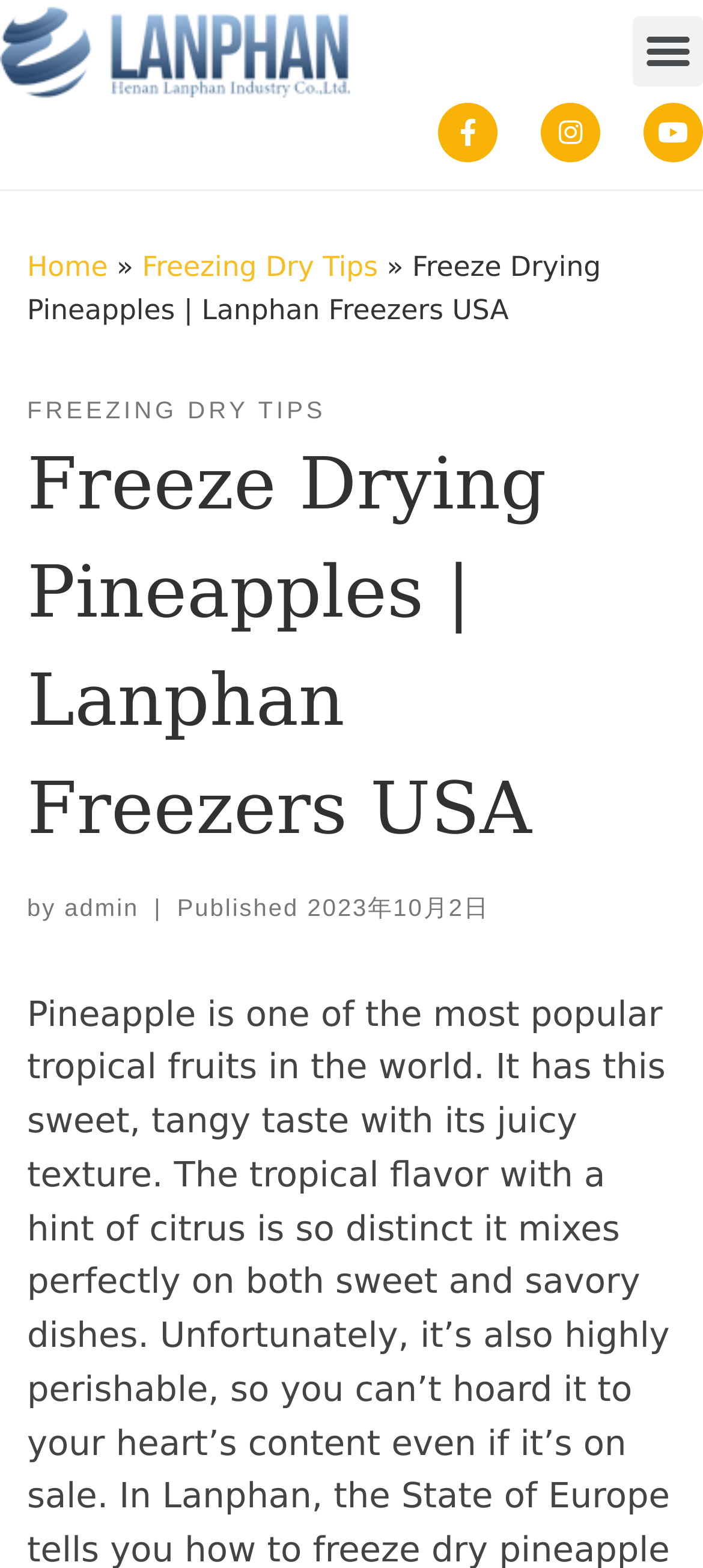Please identify the webpage's heading and generate its text content.

Freeze Drying Pineapples | Lanphan Freezers USA